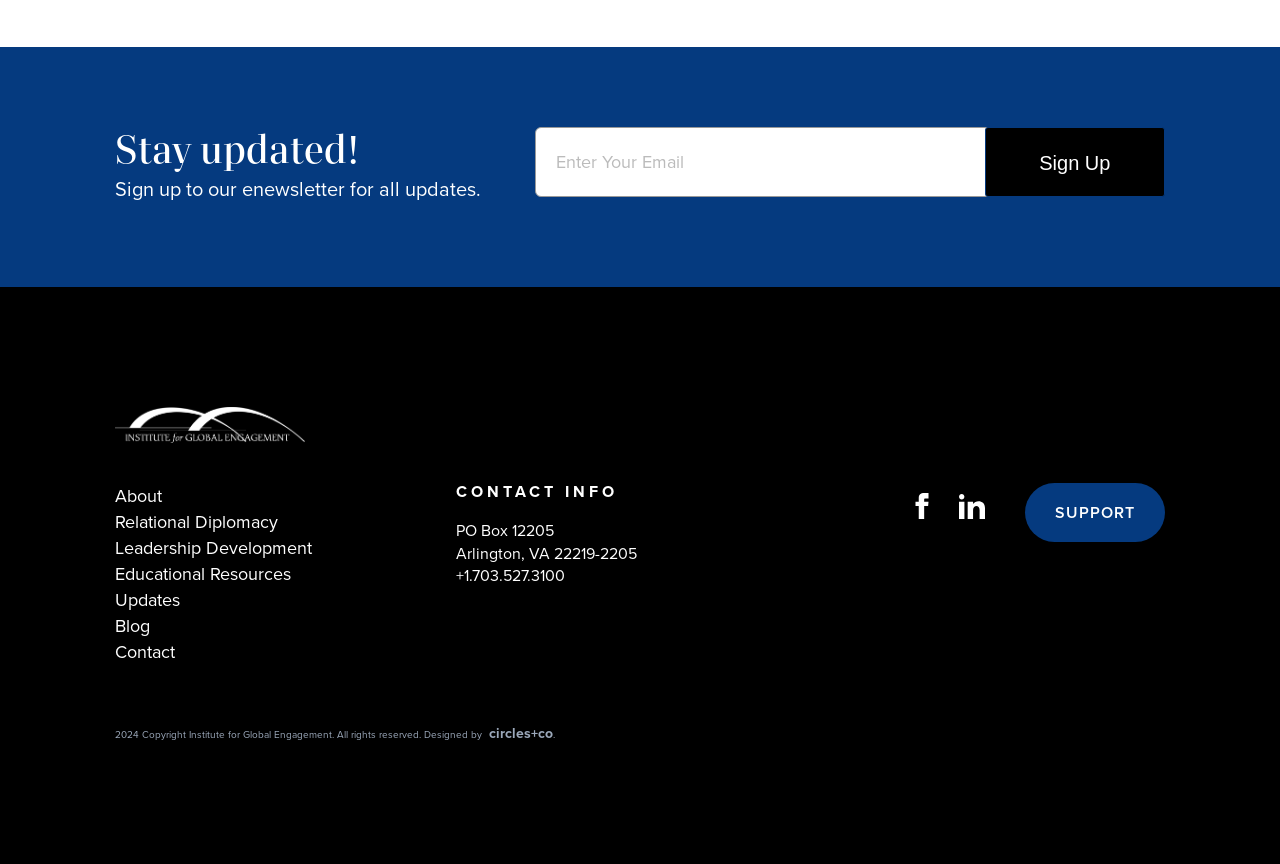Given the element description "Blog", identify the bounding box of the corresponding UI element.

[0.09, 0.709, 0.117, 0.739]